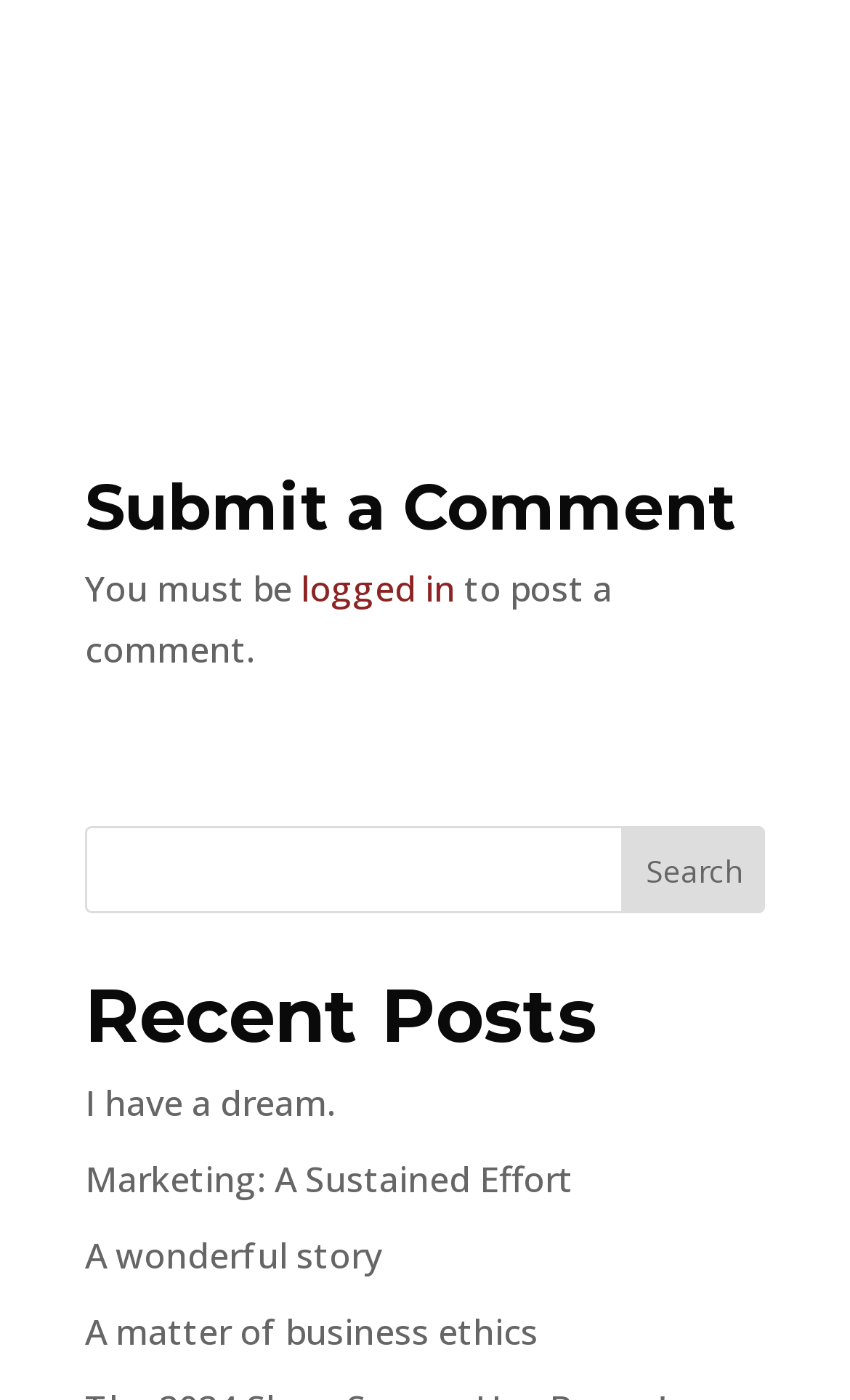Refer to the screenshot and give an in-depth answer to this question: How many search buttons are there?

There is only one search button on the page, located next to the search box.